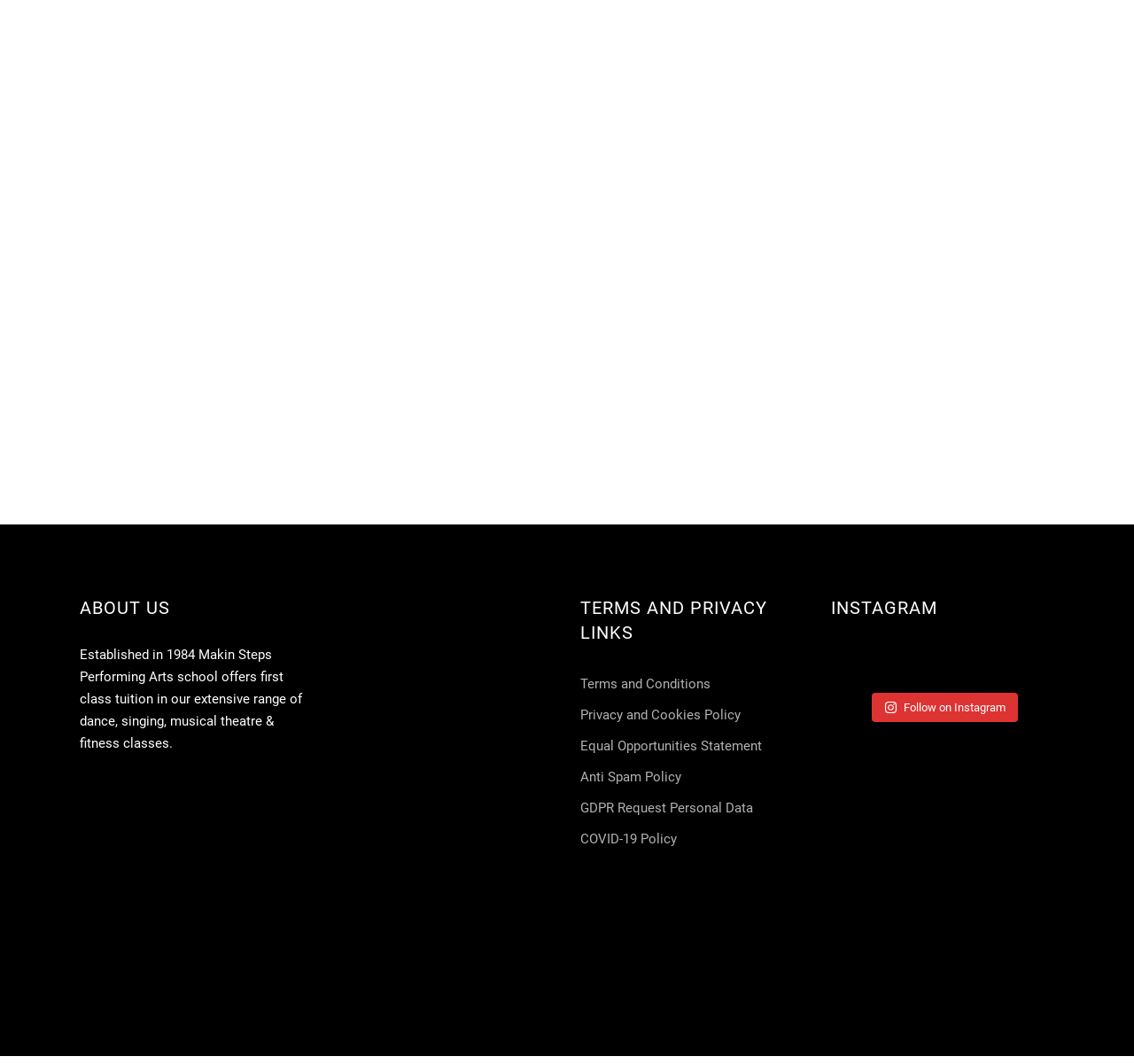Please determine the bounding box coordinates for the element that should be clicked to follow these instructions: "Open the 'Makin Steps Productions' link".

[0.078, 0.412, 0.209, 0.434]